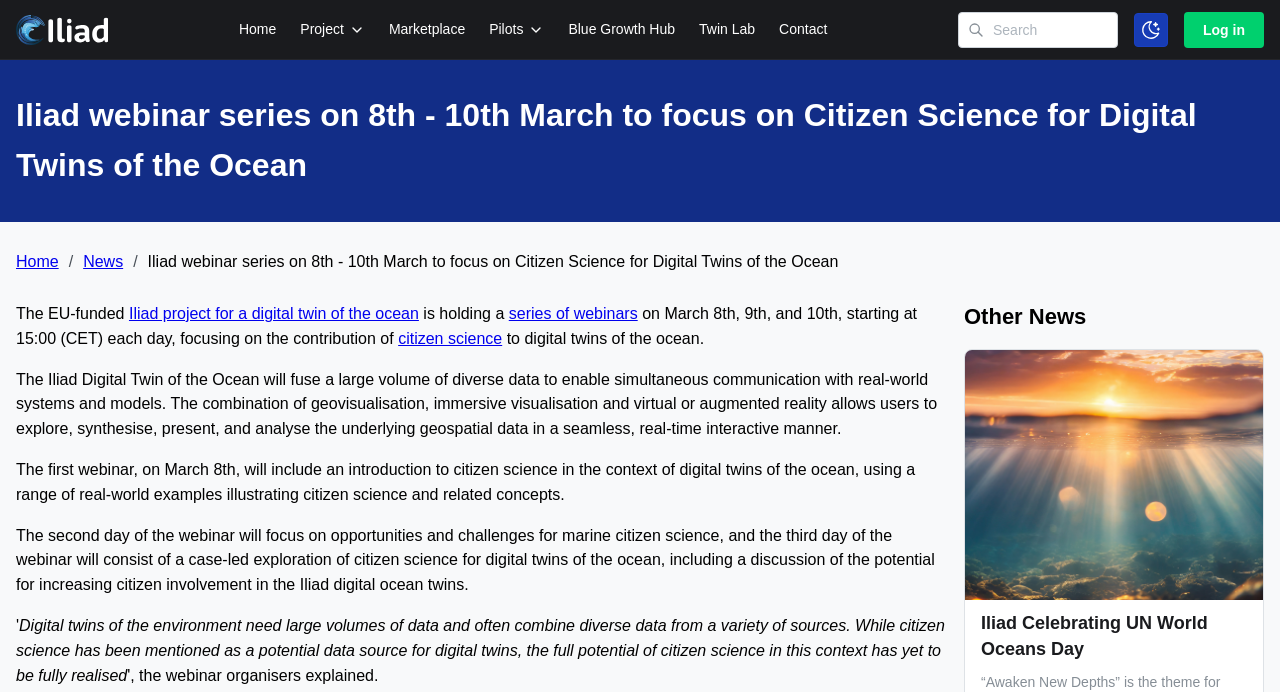What is the text of the webpage's headline?

Iliad webinar series on 8th - 10th March to focus on Citizen Science for Digital Twins of the Ocean